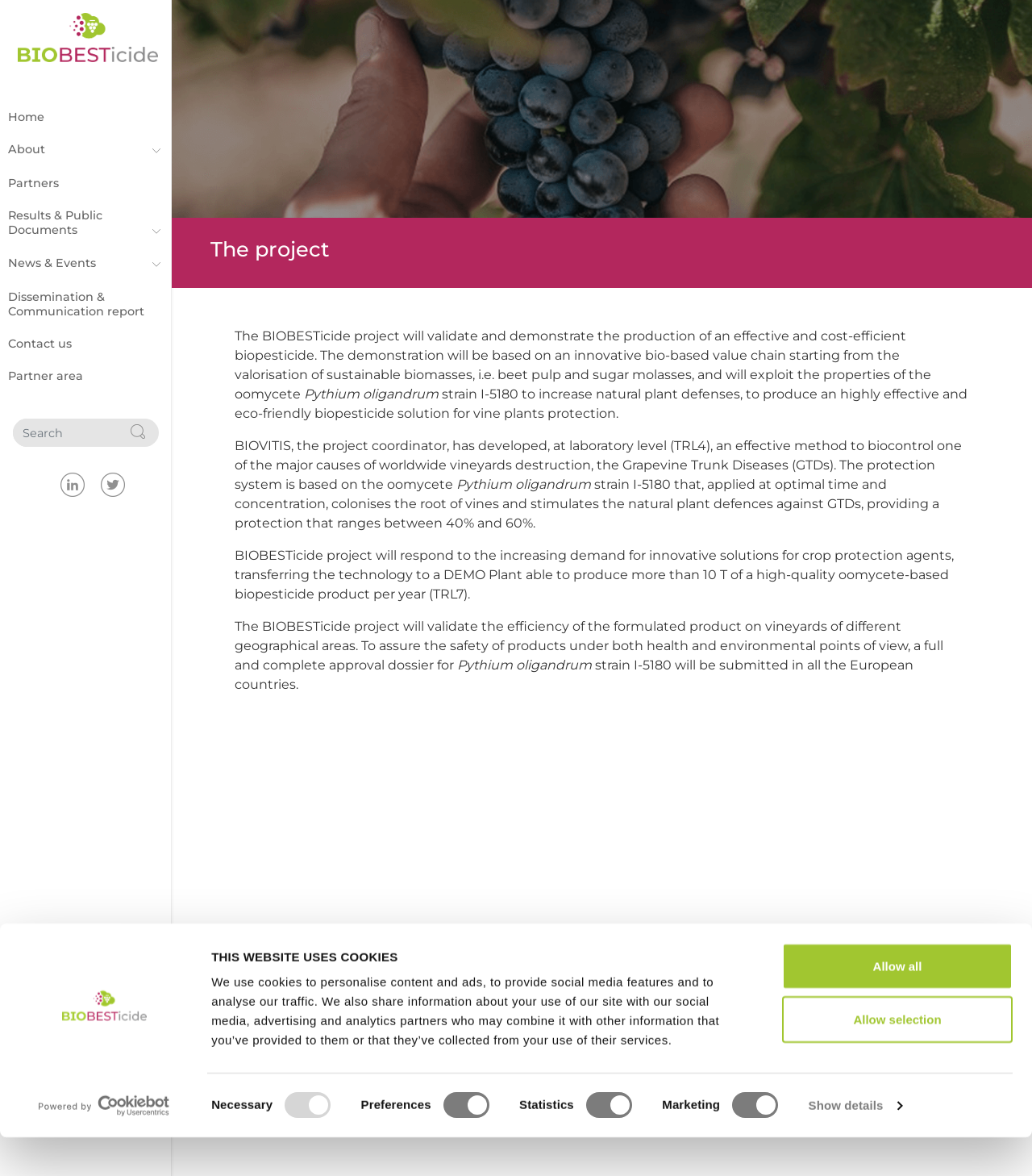Locate the bounding box coordinates of the UI element described by: "Results & Public Documents". The bounding box coordinates should consist of four float numbers between 0 and 1, i.e., [left, top, right, bottom].

[0.0, 0.169, 0.167, 0.209]